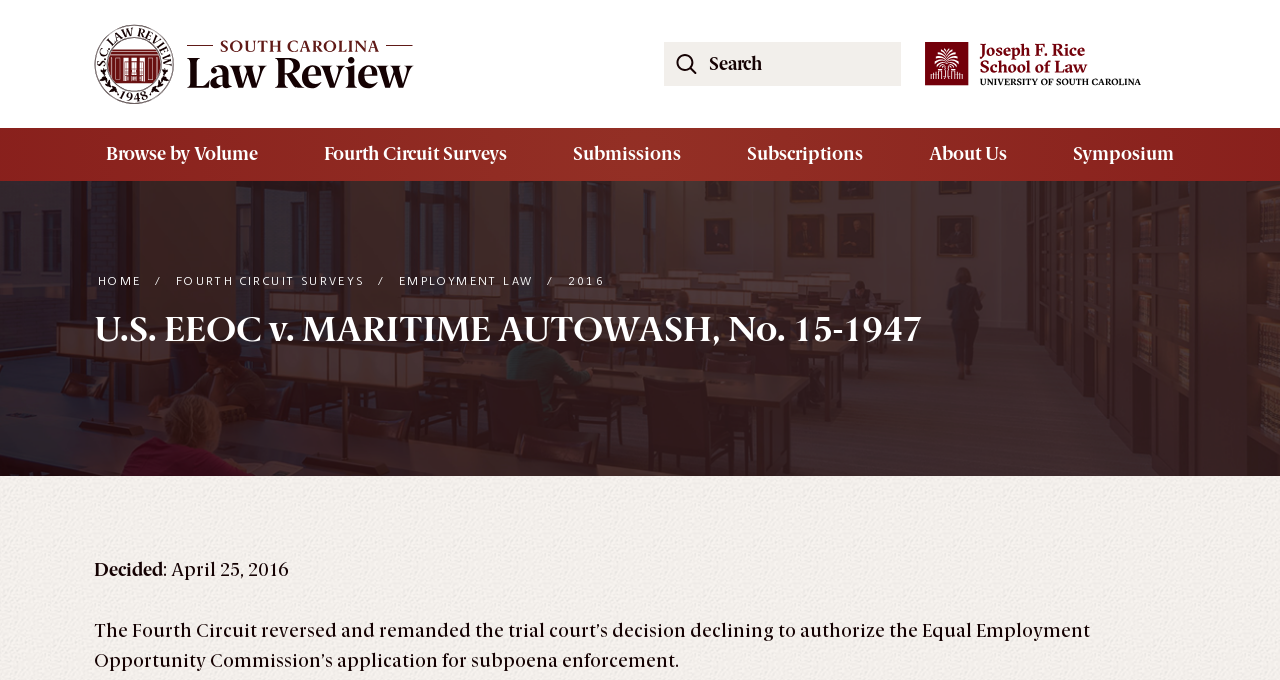Please specify the bounding box coordinates of the element that should be clicked to execute the given instruction: 'Click on About Us'. Ensure the coordinates are four float numbers between 0 and 1, expressed as [left, top, right, bottom].

[0.72, 0.188, 0.793, 0.266]